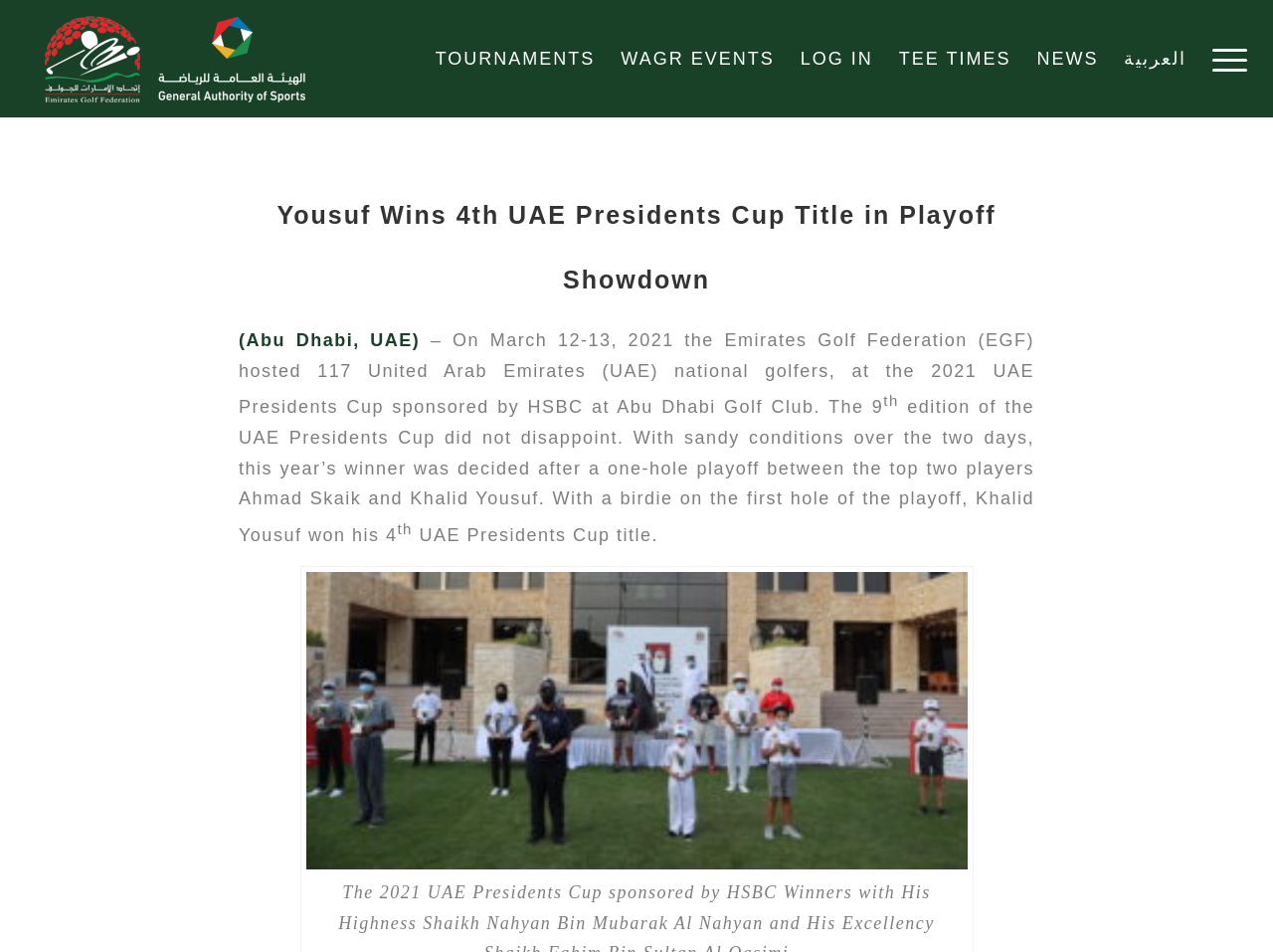Provide the bounding box coordinates of the UI element this sentence describes: "alt="Emirates Golf Federation"".

[0.02, 0.0, 0.254, 0.123]